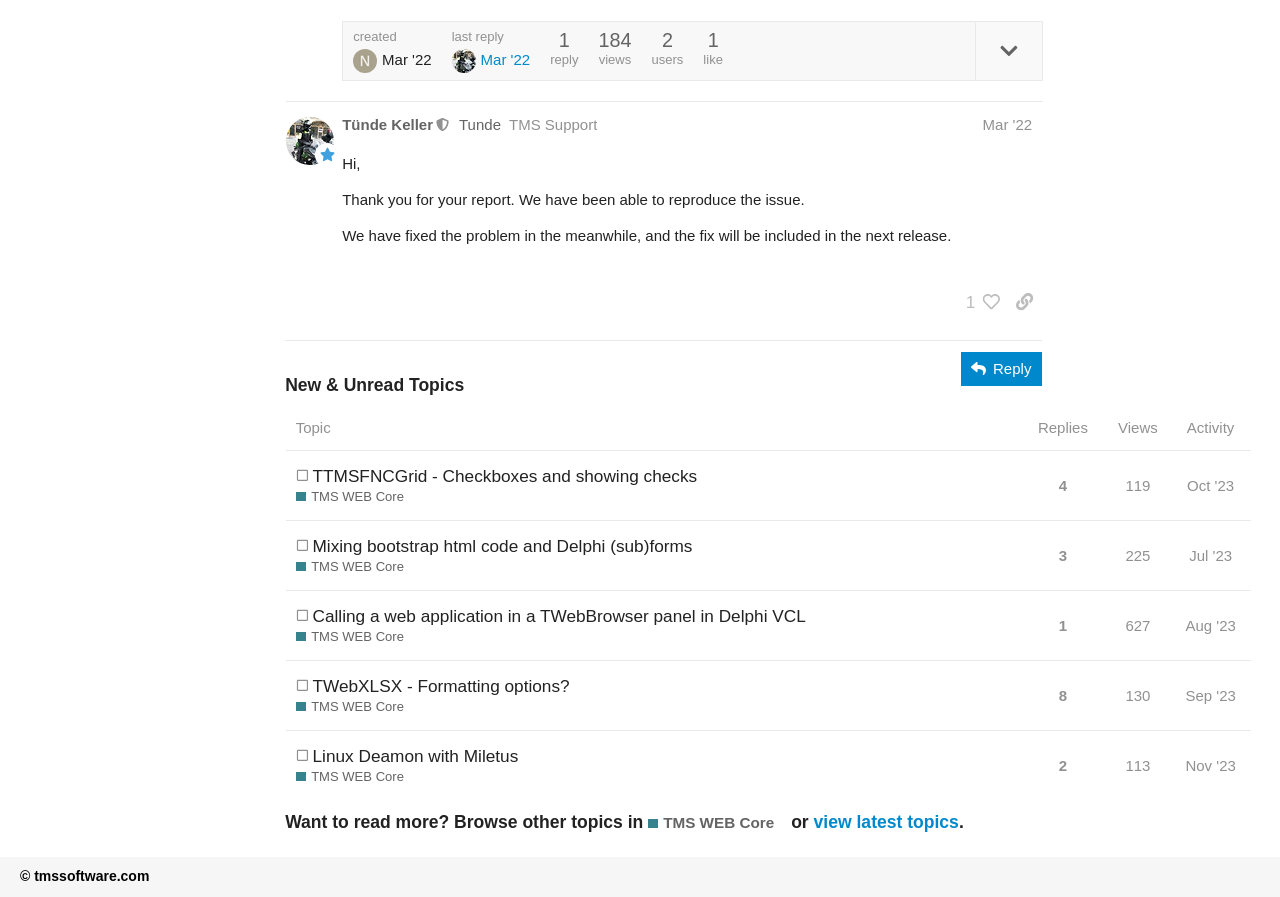Respond to the question below with a single word or phrase:
Who replied to the topic?

Tünde Keller